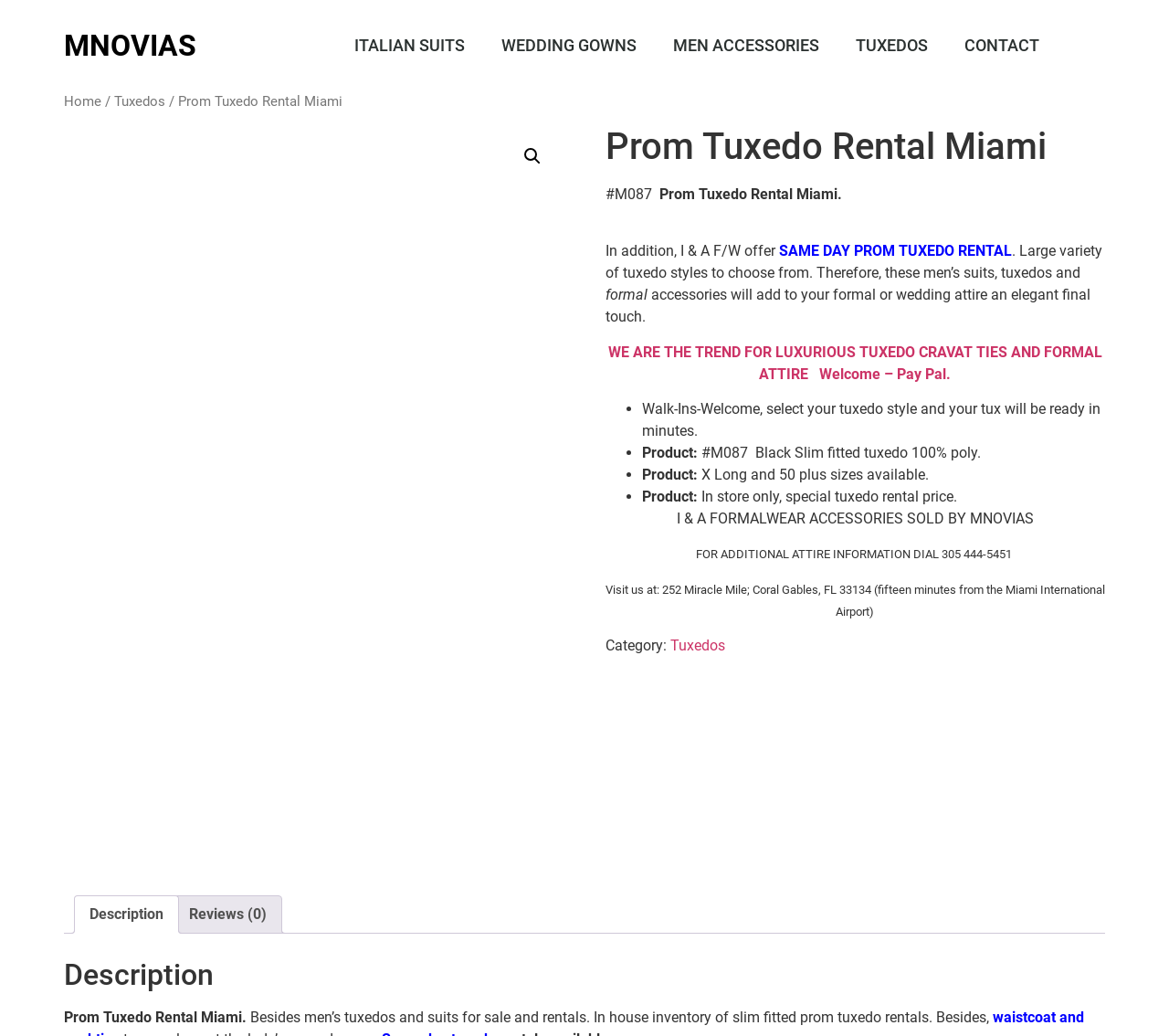What is the text of the webpage's headline?

Prom Tuxedo Rental Miami